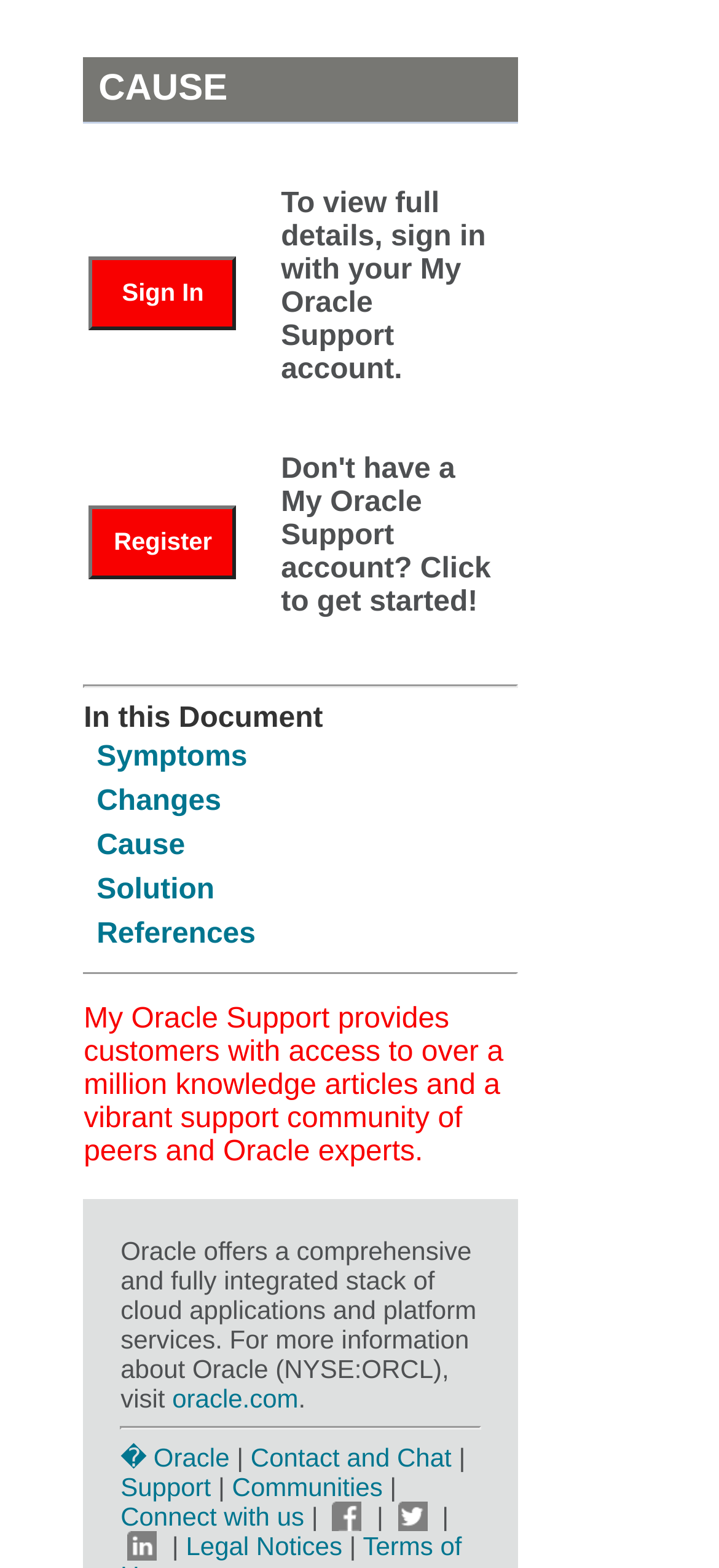Can you identify the bounding box coordinates of the clickable region needed to carry out this instruction: 'View symptoms'? The coordinates should be four float numbers within the range of 0 to 1, stated as [left, top, right, bottom].

[0.134, 0.473, 0.344, 0.493]